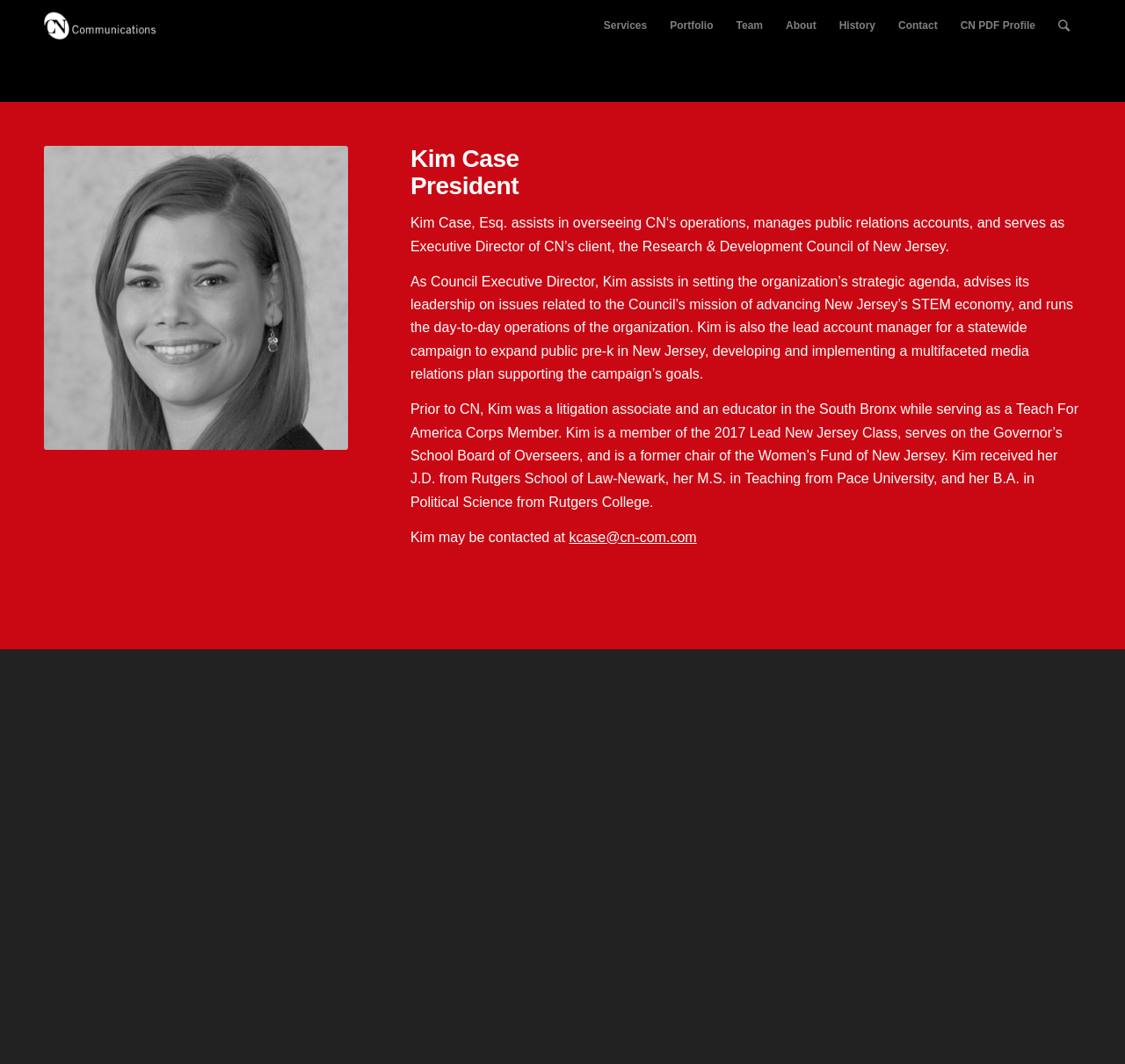Locate the bounding box for the described UI element: "Contact". Ensure the coordinates are four float numbers between 0 and 1, formatted as [left, top, right, bottom].

[0.788, 0.0, 0.843, 0.049]